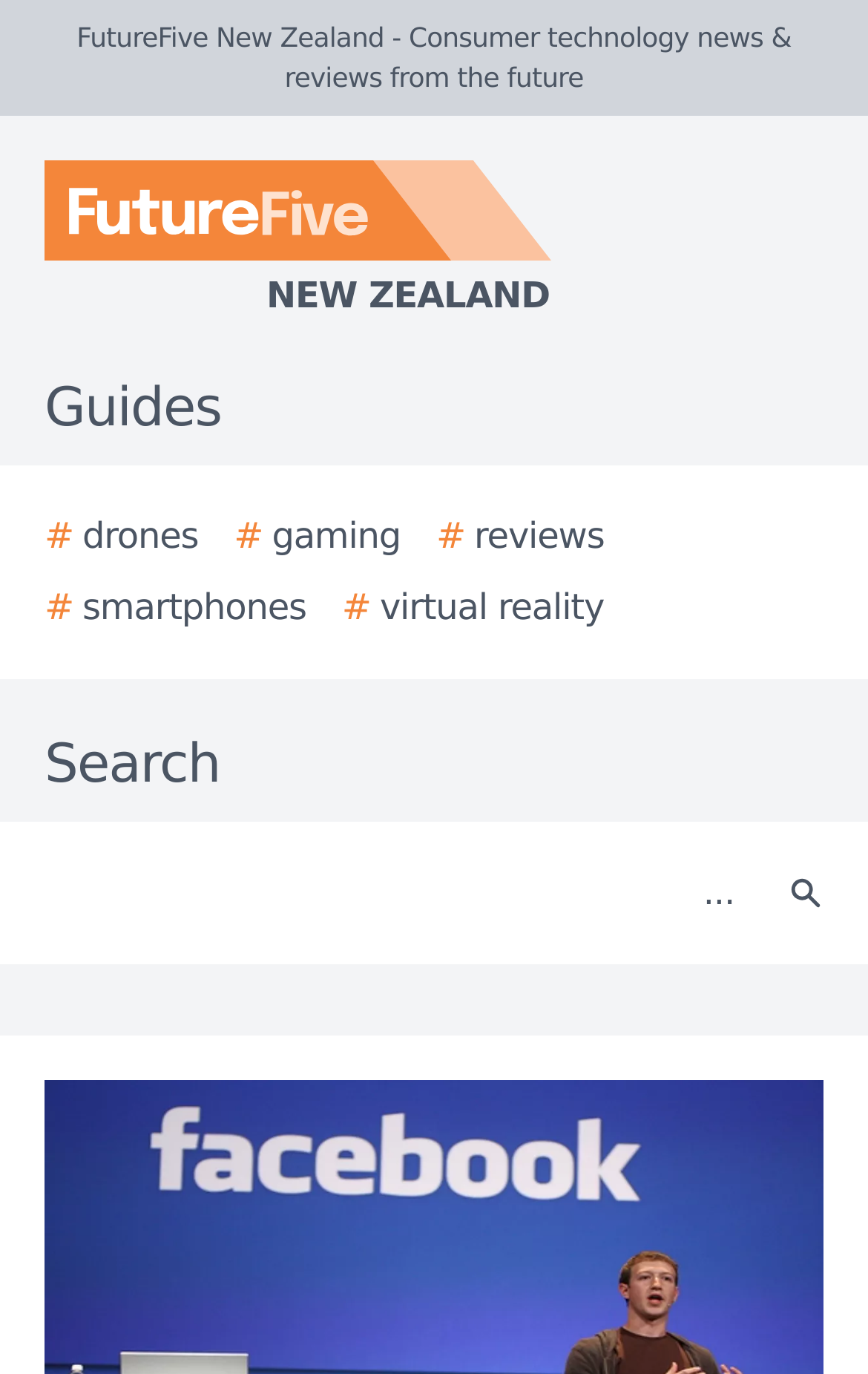Please examine the image and answer the question with a detailed explanation:
How many categories are available for guides?

I counted the number of link elements under the 'Guides' static text element, which are '# drones', '# gaming', '# reviews', '# smartphones', and '# virtual reality', totaling 6 categories.